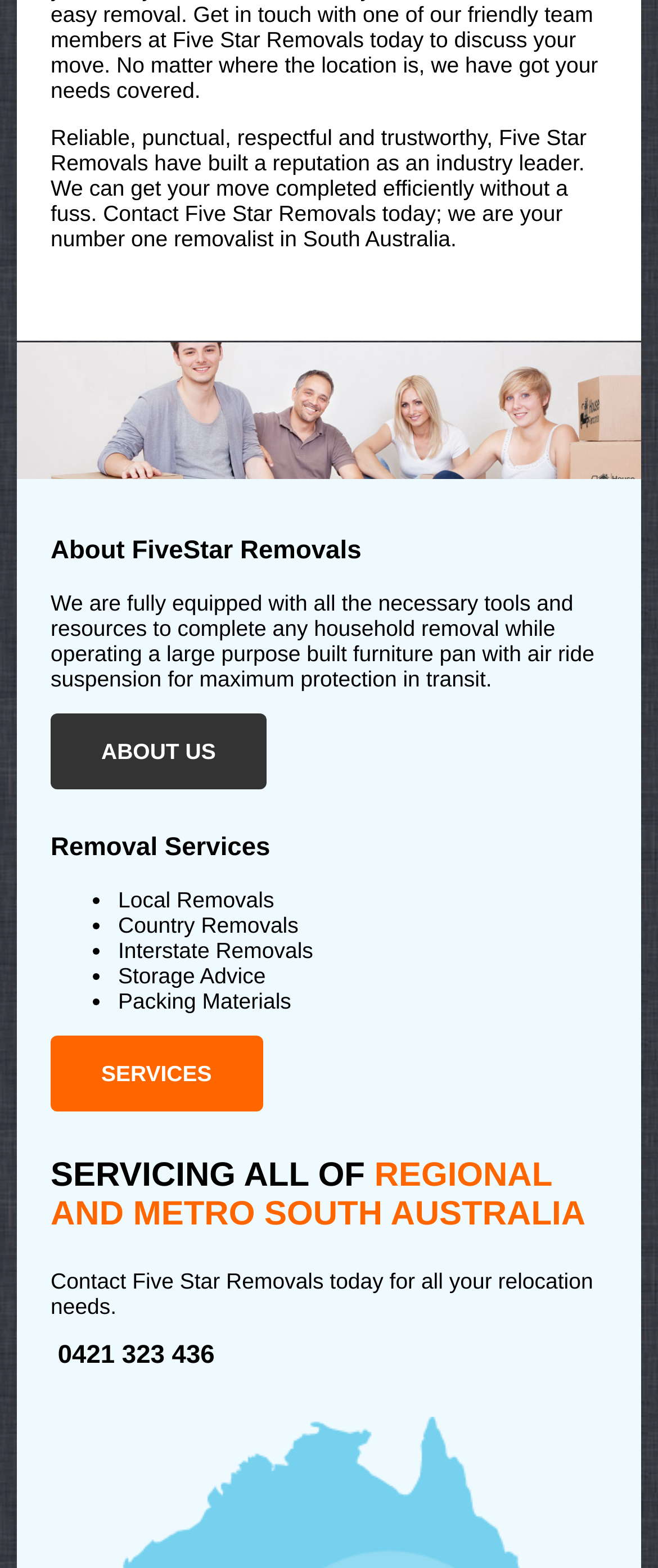Where does Five Star Removals operate?
Please use the image to provide an in-depth answer to the question.

The webpage mentions that Five Star Removals is the number one removalist in South Australia, indicating that they operate in this region, including both metropolitan and regional areas.